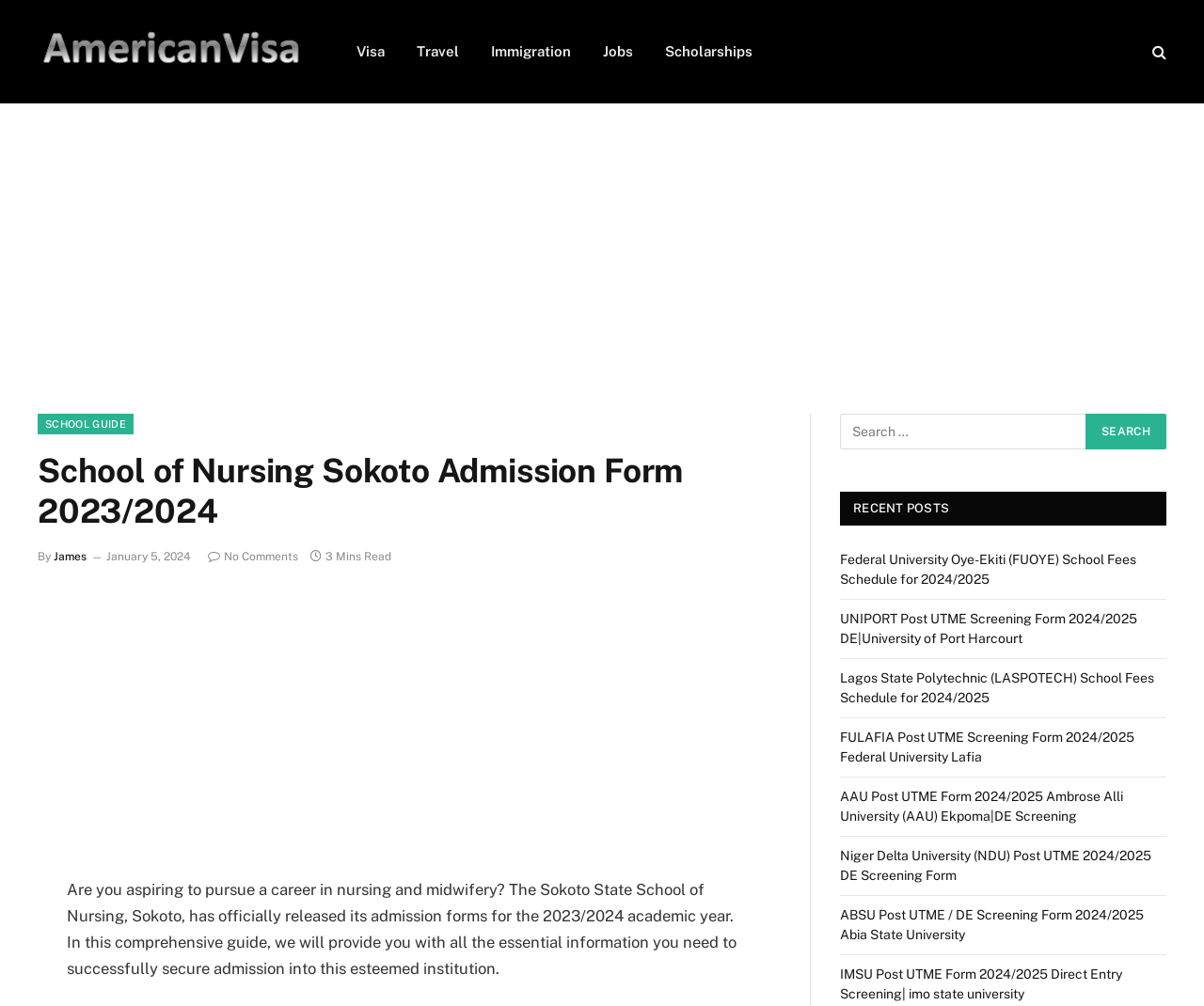Identify the bounding box coordinates of the element to click to follow this instruction: 'Check the American Visa link'. Ensure the coordinates are four float values between 0 and 1, provided as [left, top, right, bottom].

[0.031, 0.013, 0.255, 0.09]